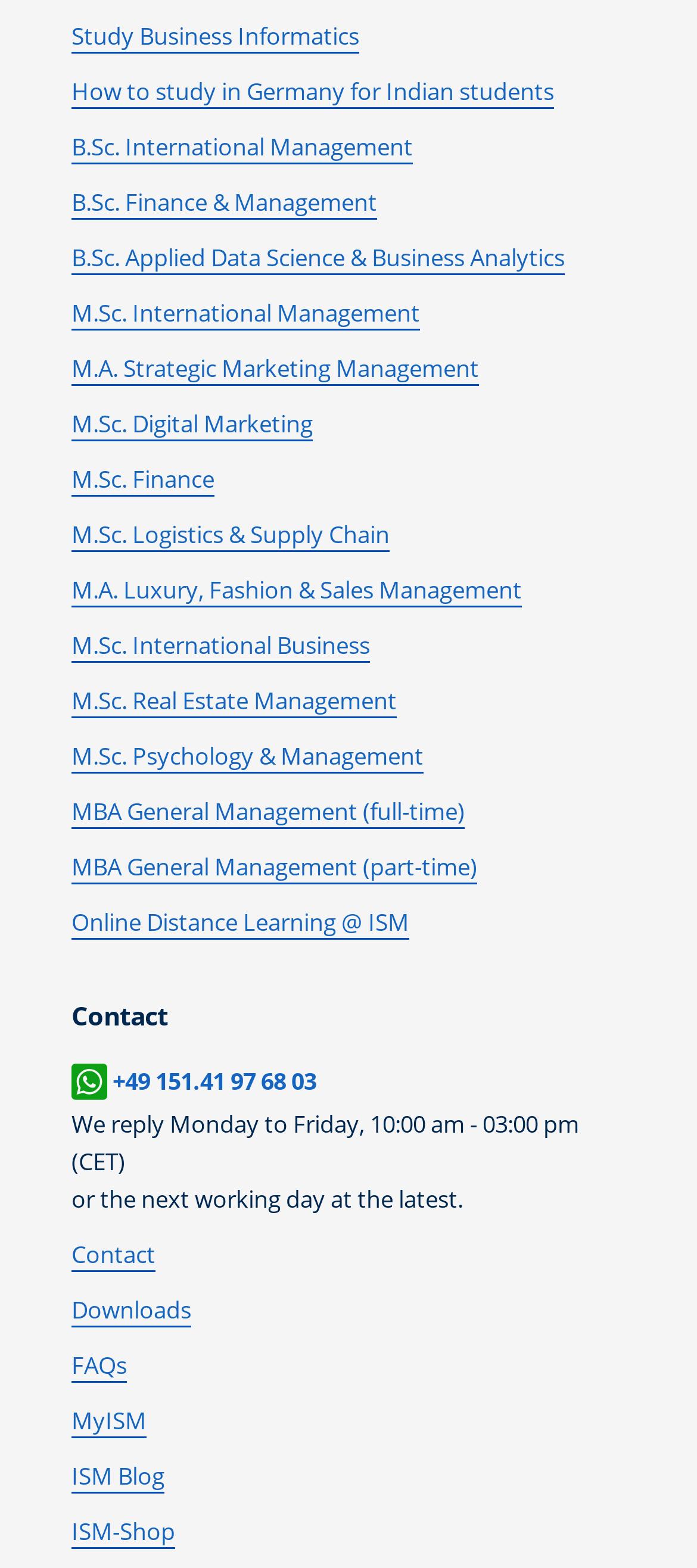Based on the image, give a detailed response to the question: How many links are there in the footer section?

I counted the number of links that appear in the footer section, starting from 'Contact' to 'ISM-Shop'. There are 6 links in total.